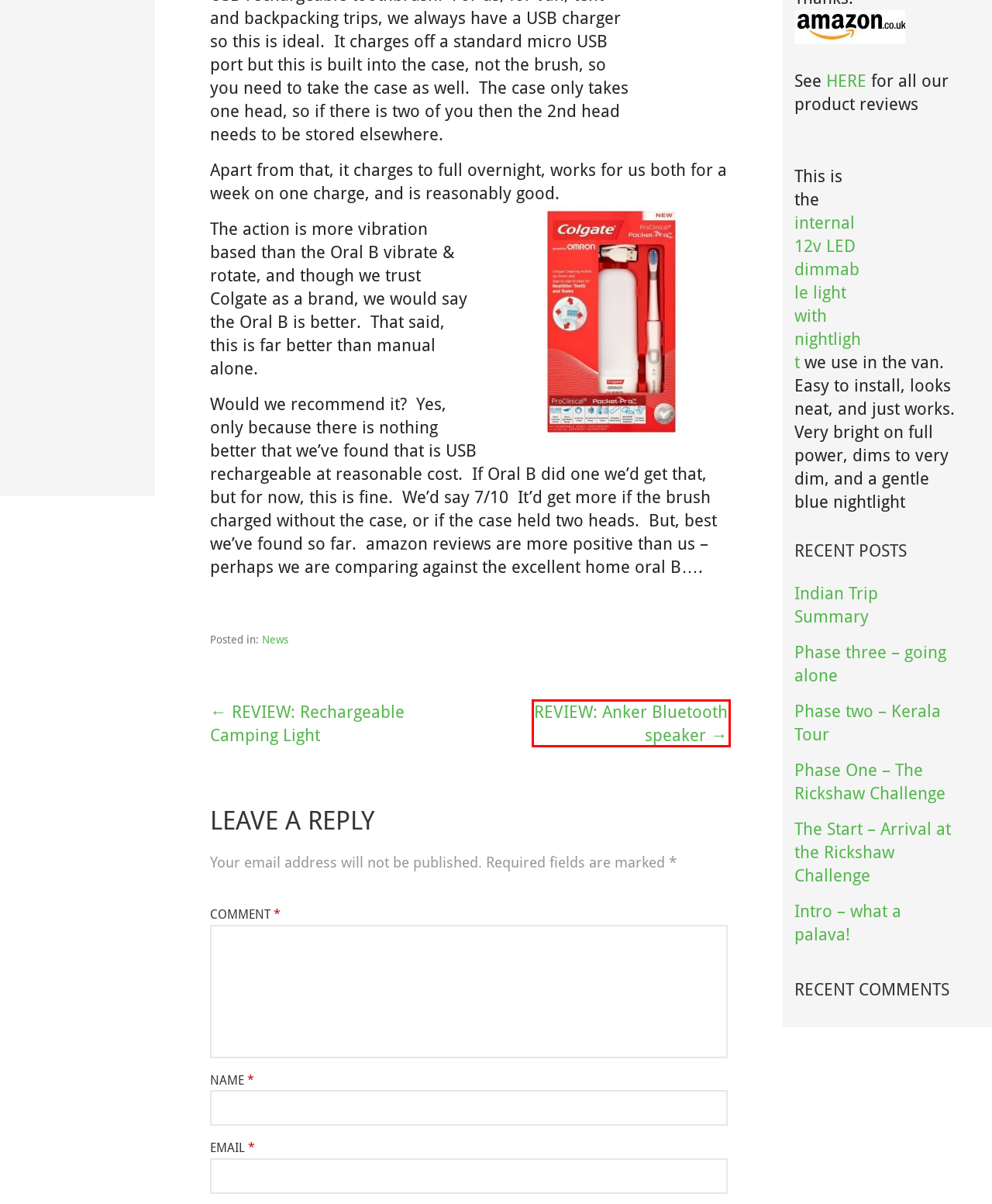Observe the provided screenshot of a webpage with a red bounding box around a specific UI element. Choose the webpage description that best fits the new webpage after you click on the highlighted element. These are your options:
A. Phase three – going alone – Do your dream!
B. REVIEW:  Anker Bluetooth speaker – Do your dream!
C. Amazon.co.uk
D. Intro – what a palava! – Do your dream!
E. Indian Trip Summary – Do your dream!
F. The Start – Arrival at the Rickshaw Challenge – Do your dream!
G. REVIEW:  Rechargeable Camping Light – Do your dream!
H. Phase One – The Rickshaw Challenge – Do your dream!

B